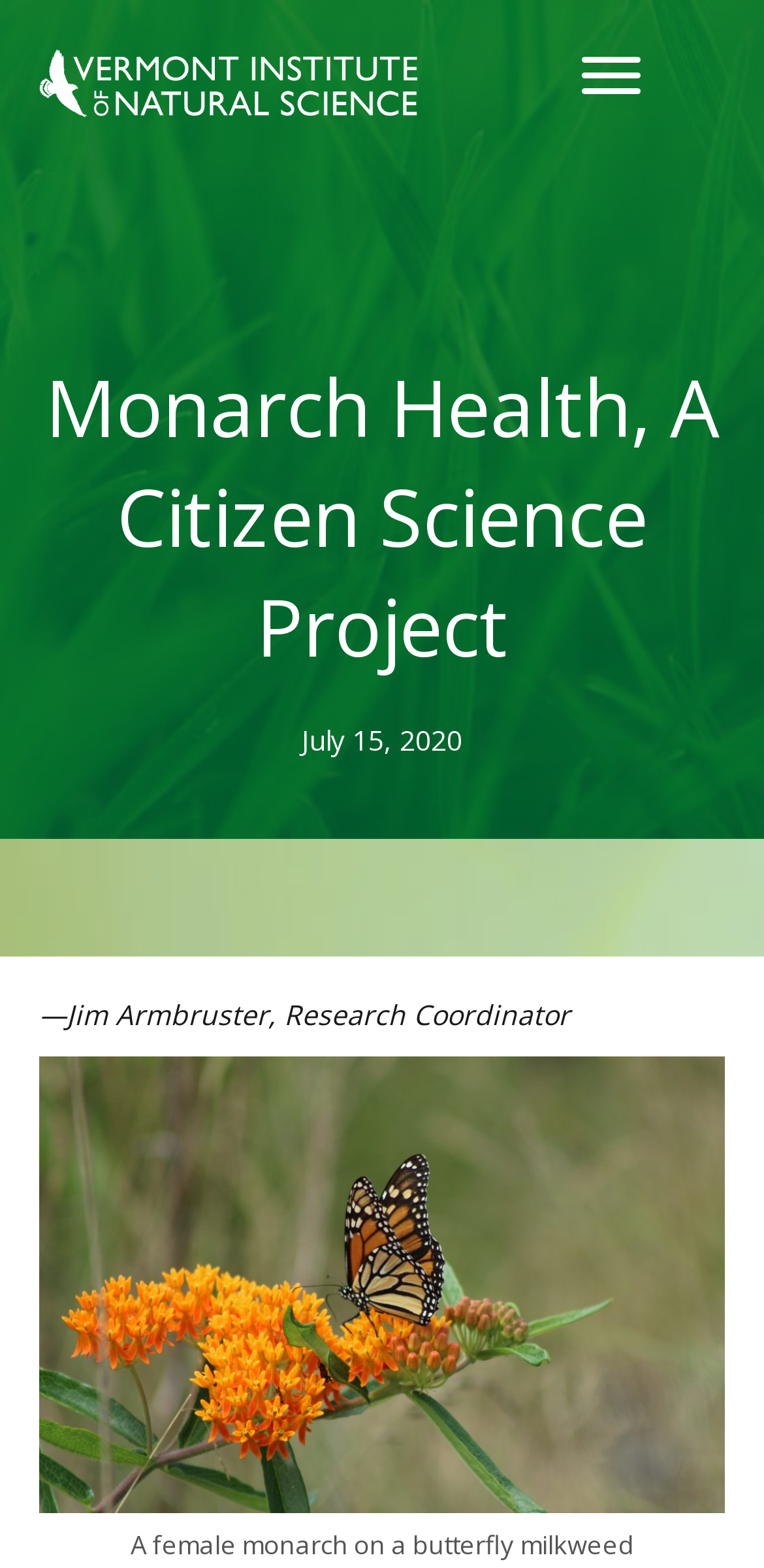What is the position of the menu button?
Provide a detailed answer to the question, using the image to inform your response.

I found the position of the menu button by looking at the bounding box coordinates of the button element which are [0.741, 0.027, 0.859, 0.07], indicating that it is located at the top right of the page.